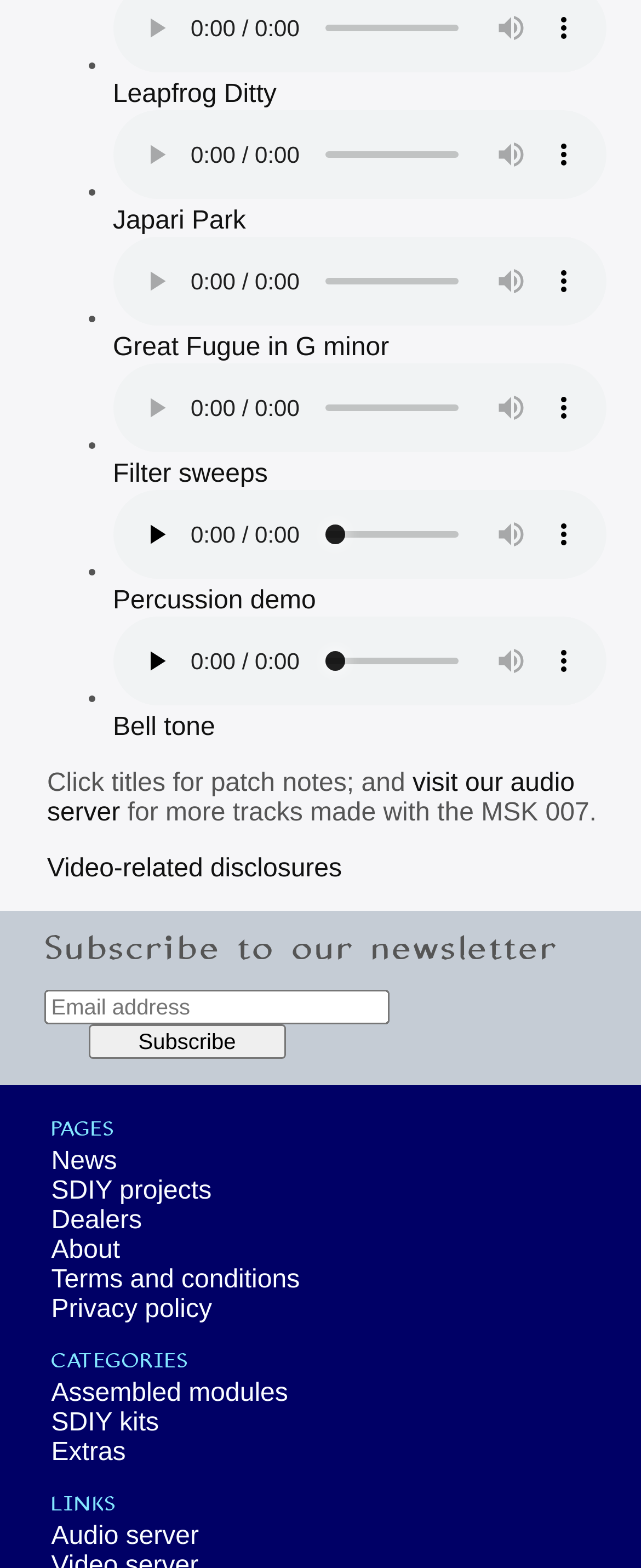Specify the bounding box coordinates of the area that needs to be clicked to achieve the following instruction: "Visit the audio server".

[0.08, 0.971, 0.31, 0.989]